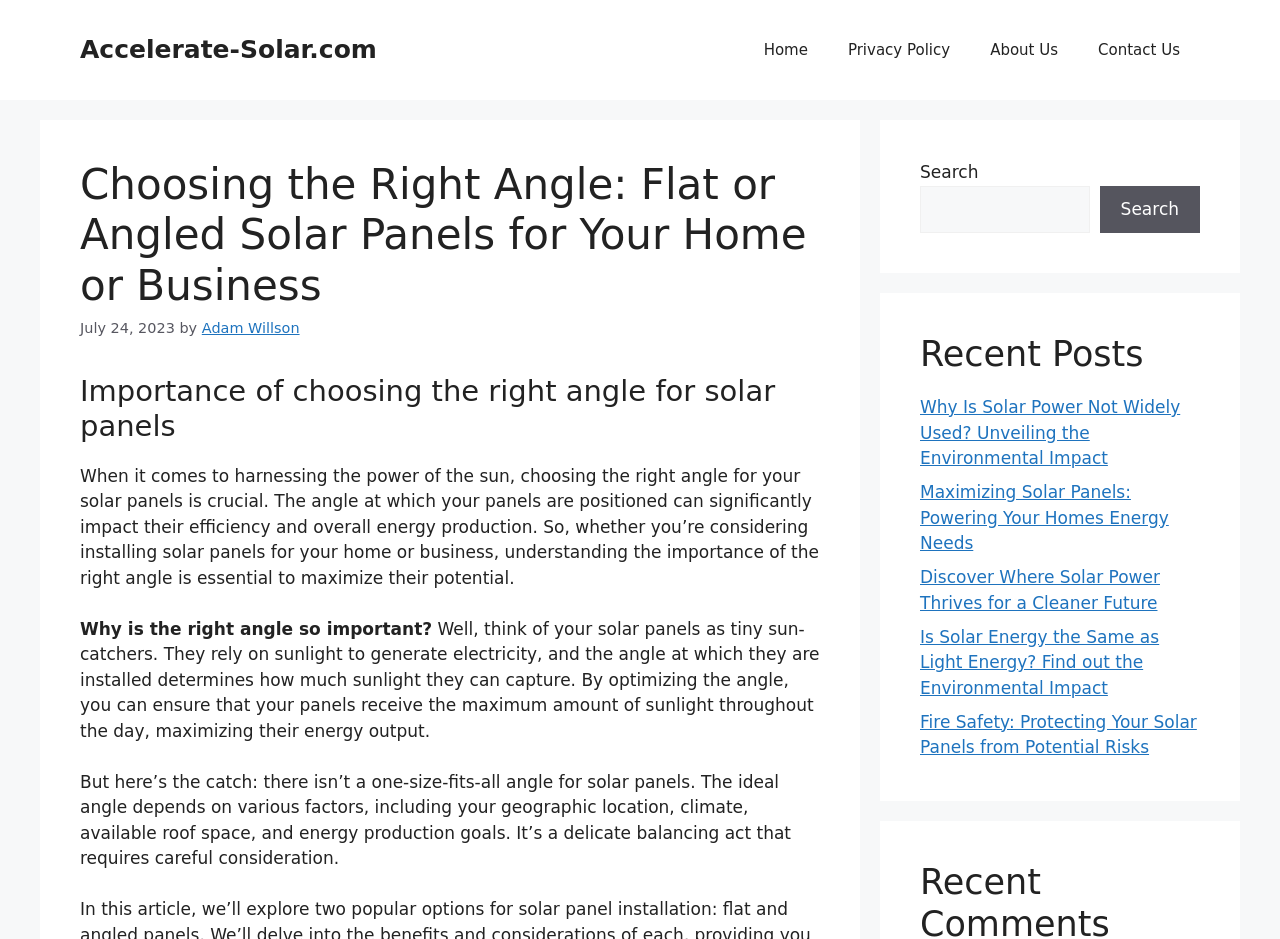Create a detailed narrative describing the layout and content of the webpage.

This webpage is about the importance of choosing the right angle for solar panels. At the top, there is a banner with a link to the website "Accelerate-Solar.com". Below the banner, there is a navigation menu with links to "Home", "Privacy Policy", "About Us", and "Contact Us". 

The main content area is divided into two sections. On the left, there is a header section with a heading that reads "Choosing the Right Angle: Flat or Angled Solar Panels for Your Home or Business". Below the heading, there is a time stamp indicating the article was published on July 24, 2023, and the author's name, "Adam Willson". 

The main article starts with a heading that reads "Importance of choosing the right angle for solar panels". The article explains that the angle at which solar panels are positioned can significantly impact their efficiency and overall energy production. It goes on to explain why the right angle is important, how it affects energy output, and the factors that determine the ideal angle for solar panels. 

On the right side of the main content area, there is a complementary section with a search bar and a "Recent Posts" section. The search bar has a label "Search" and a button to submit the search query. The "Recent Posts" section lists five links to other articles on the website, including "Why Is Solar Power Not Widely Used?", "Maximizing Solar Panels: Powering Your Homes Energy Needs", and others.